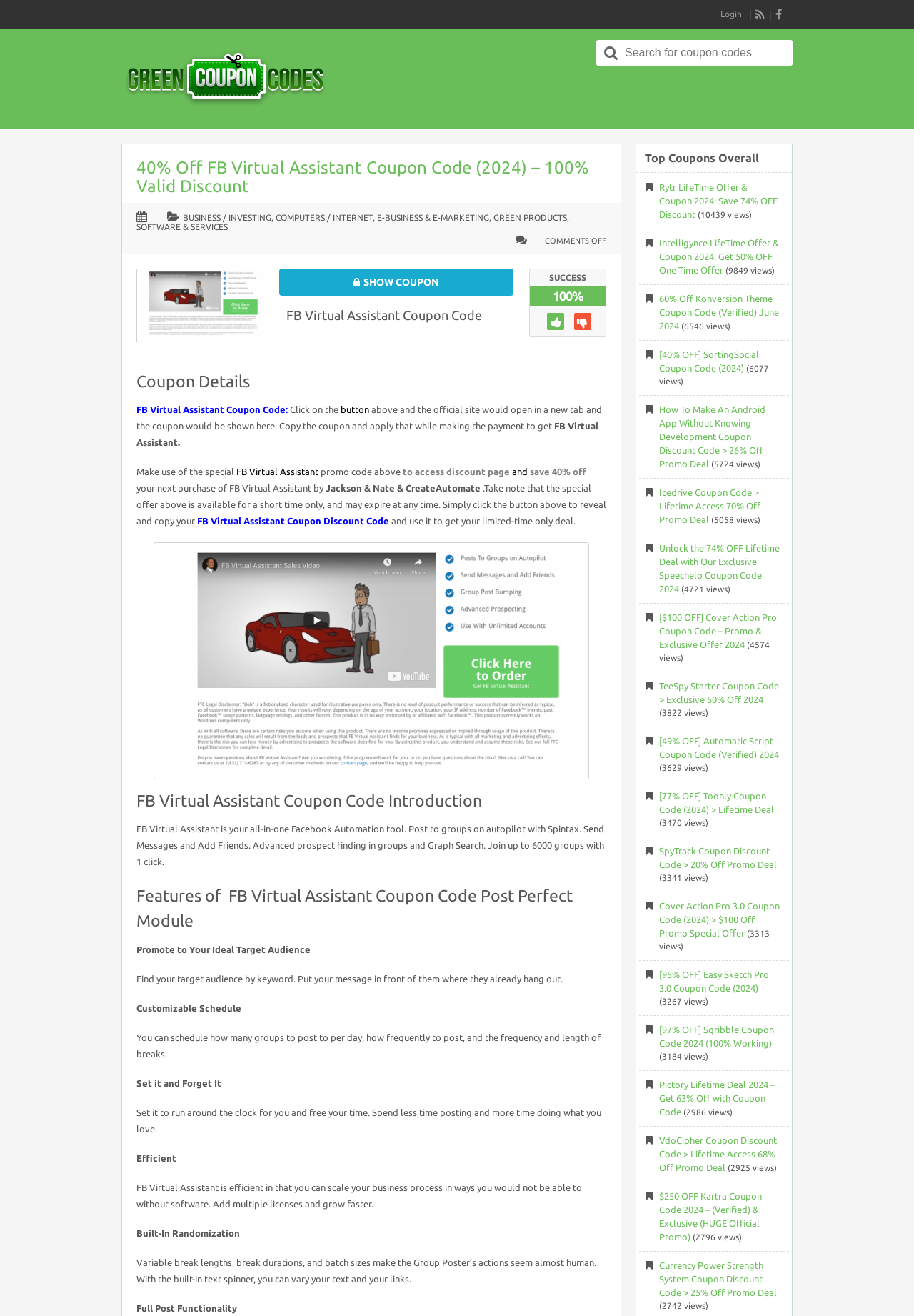Locate the bounding box coordinates of the element's region that should be clicked to carry out the following instruction: "Reveal the coupon code". The coordinates need to be four float numbers between 0 and 1, i.e., [left, top, right, bottom].

[0.305, 0.204, 0.562, 0.225]